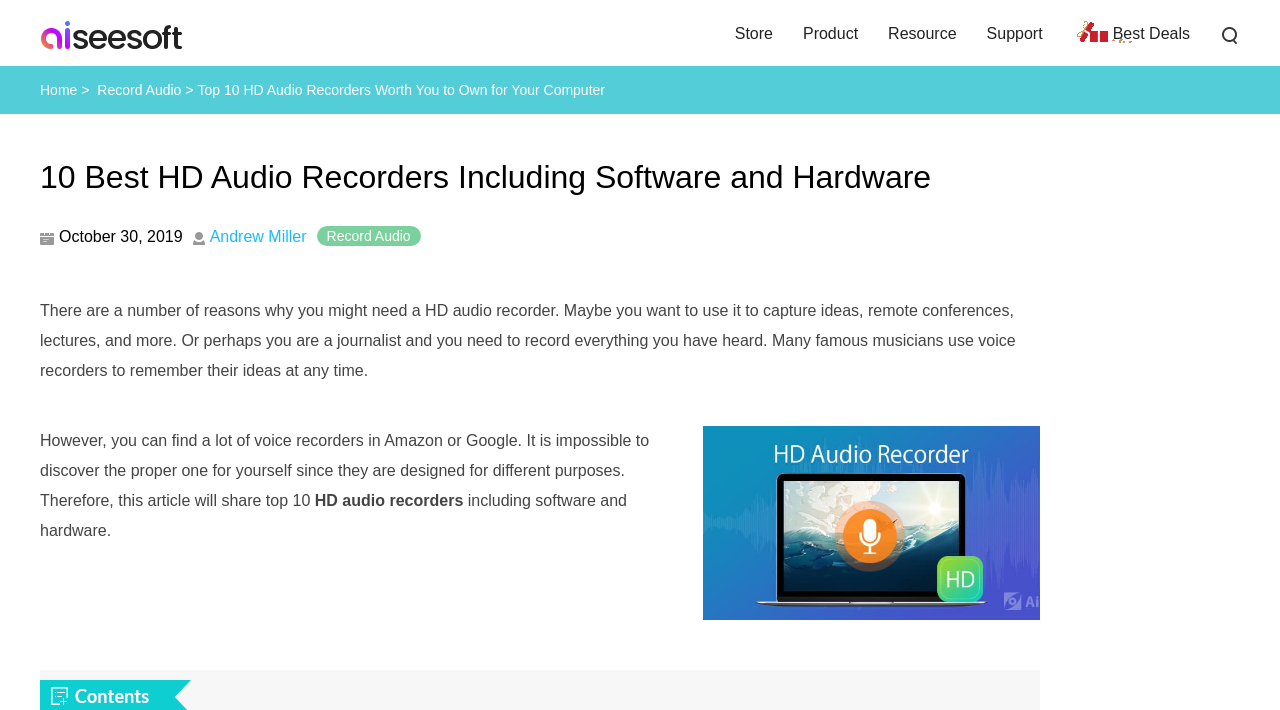Describe all visible elements and their arrangement on the webpage.

The webpage is about reviewing and identifying the best HD audio recorder software and hardware for capturing high-quality music and audio files. 

At the top, there is a title "Top 10 HD Audio Recorders Worth You to Own for Your Computer" which is also the main heading of the page. Below the title, there are several links to different sections of the website, including "Aiseesoft", "Store", "Product", "Resource", "Support", and "Best Deals", aligned horizontally across the top of the page. 

On the left side, there is a navigation menu with links to "Home" and "Record Audio". 

The main content of the page starts with a heading "10 Best HD Audio Recorders Including Software and Hardware" followed by the date "October 30, 2019" and the author's name "Andrew Miller". 

Below the heading, there is a paragraph of text explaining the reasons why someone might need a HD audio recorder, such as capturing ideas, remote conferences, lectures, and more. 

The next section of the page discusses the difficulty of finding the right voice recorder among many options available online and introduces the purpose of the article, which is to share the top 10 HD audio recorders. 

There is an image of a voice recorder on the page, labeled "Voice Recorder Windows", which is placed below the introductory text.